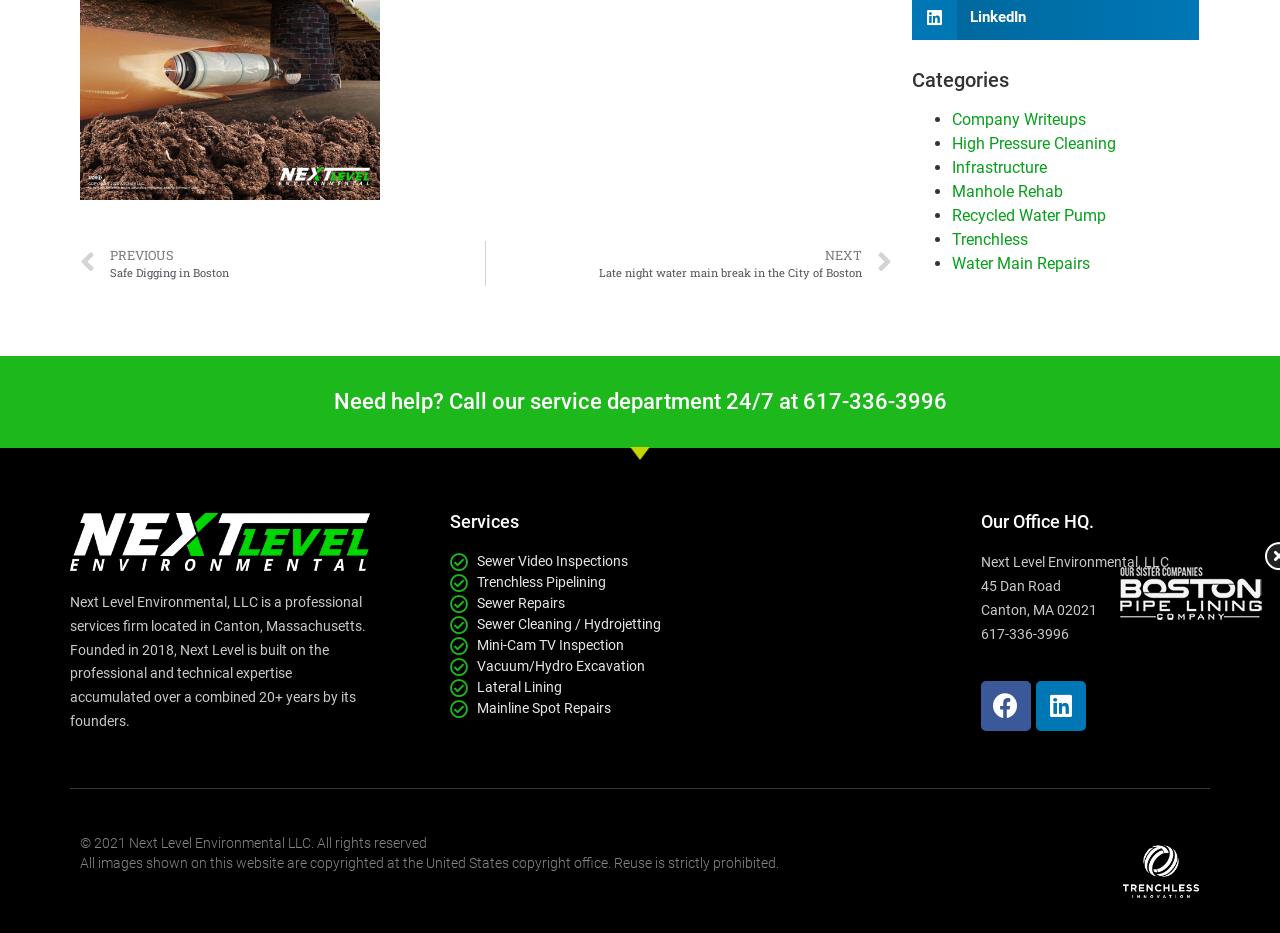Extract the bounding box coordinates for the HTML element that matches this description: "PrevPreviousSafe Digging in Boston". The coordinates should be four float numbers between 0 and 1, i.e., [left, top, right, bottom].

[0.062, 0.259, 0.379, 0.307]